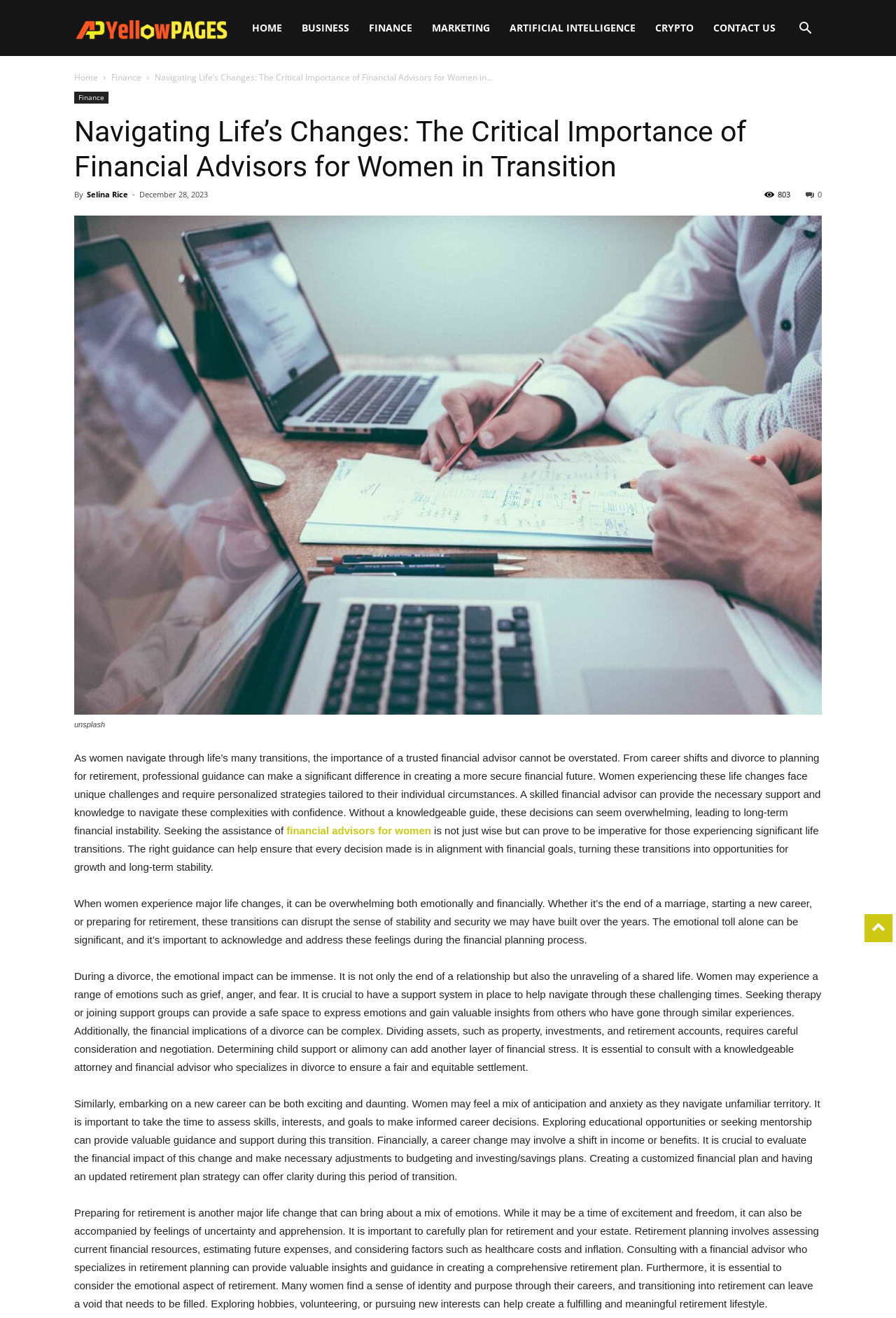What is important to consider when planning for retirement? Based on the screenshot, please respond with a single word or phrase.

Emotional aspect